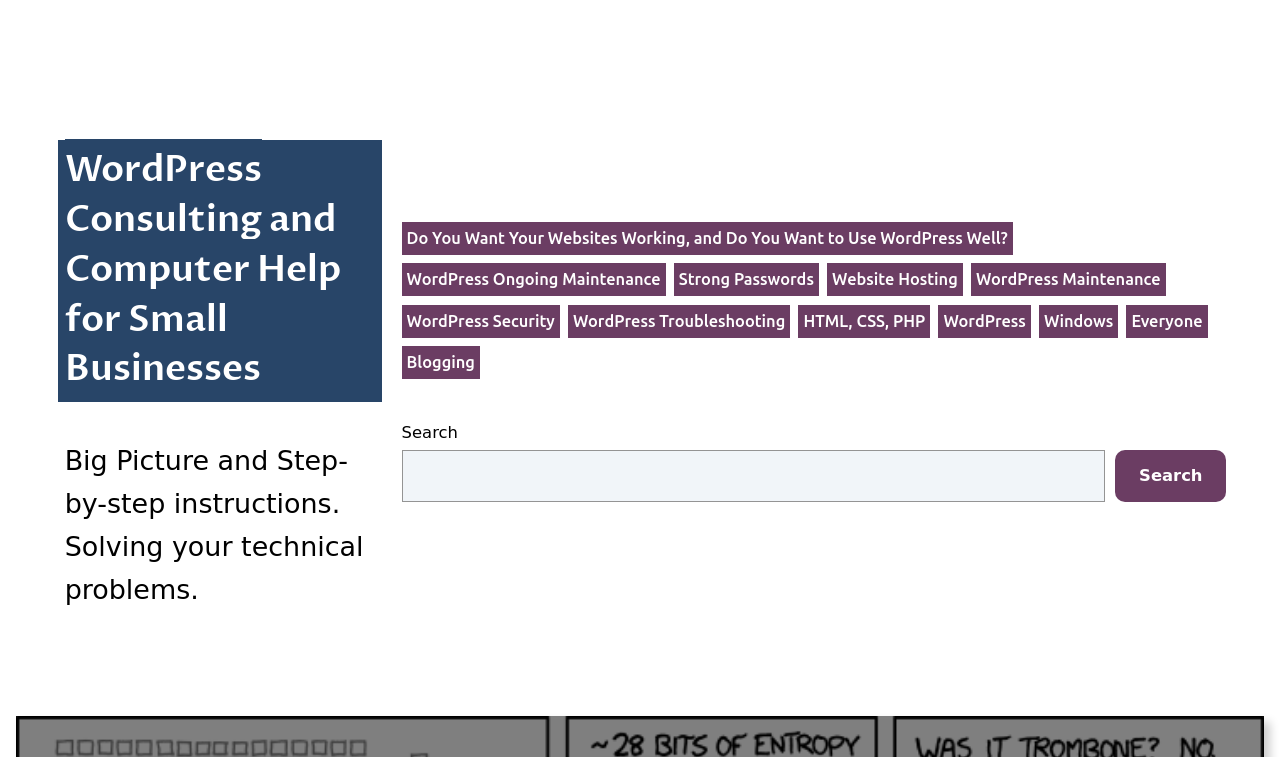Give an extensive and precise description of the webpage.

The webpage is about Lerner Website Tech, a website that provides WordPress consulting and computer help for small businesses. At the top left, there is a link to "WordPress Consulting and Computer Help for Small Businesses". Below it, there is a static text that reads "Big Picture and Step-by-step instructions. Solving your technical problems." 

On the top right, there is a main navigation menu with 9 links, including "Do You Want Your Websites Working, and Do You Want to Use WordPress Well?", "WordPress Ongoing Maintenance", "Strong Passwords", "Website Hosting", "WordPress Maintenance", "WordPress Security", "WordPress Troubleshooting", "HTML, CSS, PHP", and "WordPress". 

Below the navigation menu, there is a search bar with a search button on the right. The search bar has a label "Search" and a text input field. 

The webpage also has a section that seems to be related to the main topic, "Strong Passwords for WordPress and Your Password Keeper", which is mentioned in the title of the webpage. The meta description suggests that the webpage will discuss how to create strong passwords that are not easily guessed by hackers.